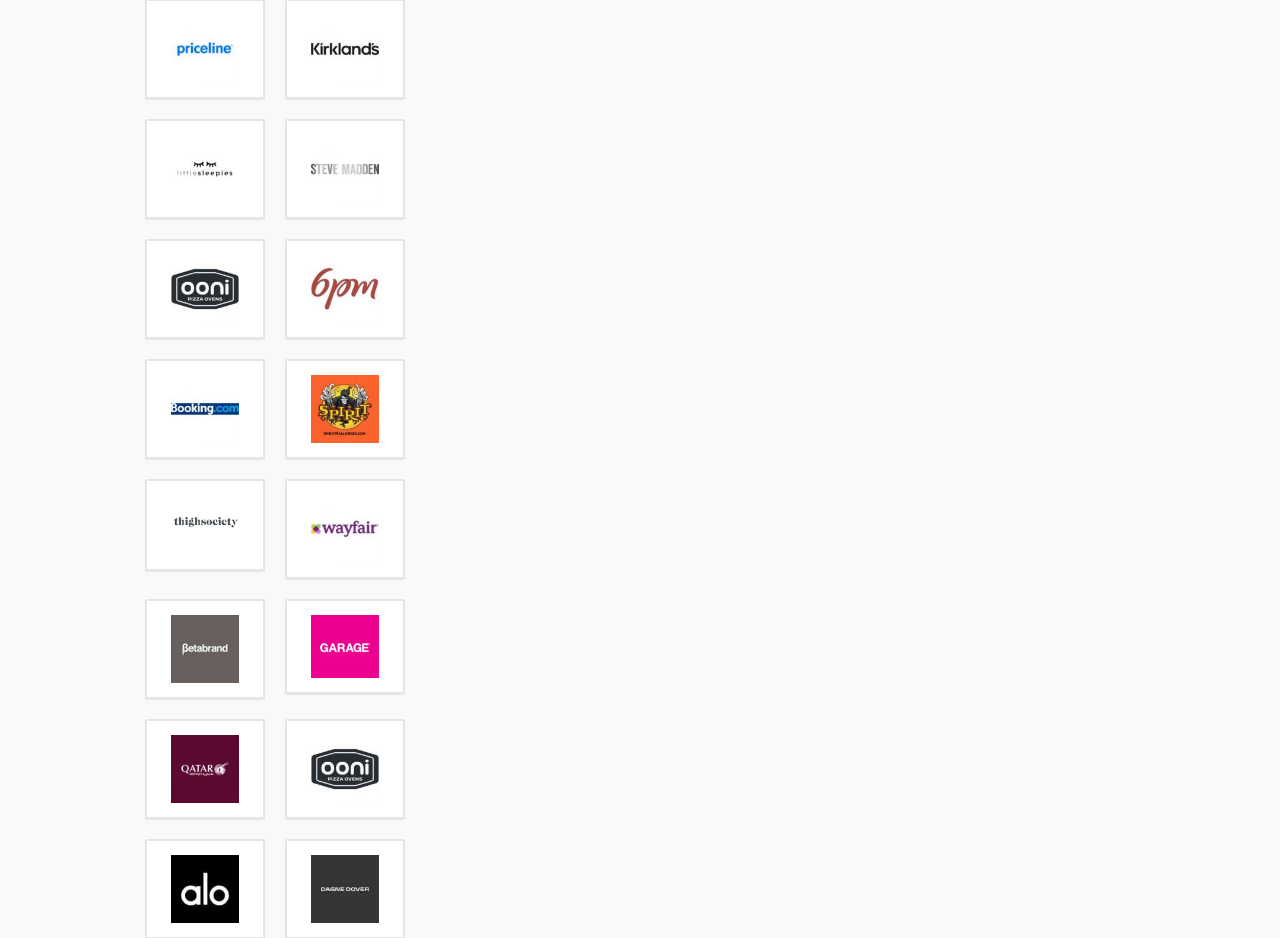Determine the bounding box coordinates of the target area to click to execute the following instruction: "Explore Betabrand Discount Codes."

[0.13, 0.651, 0.19, 0.732]